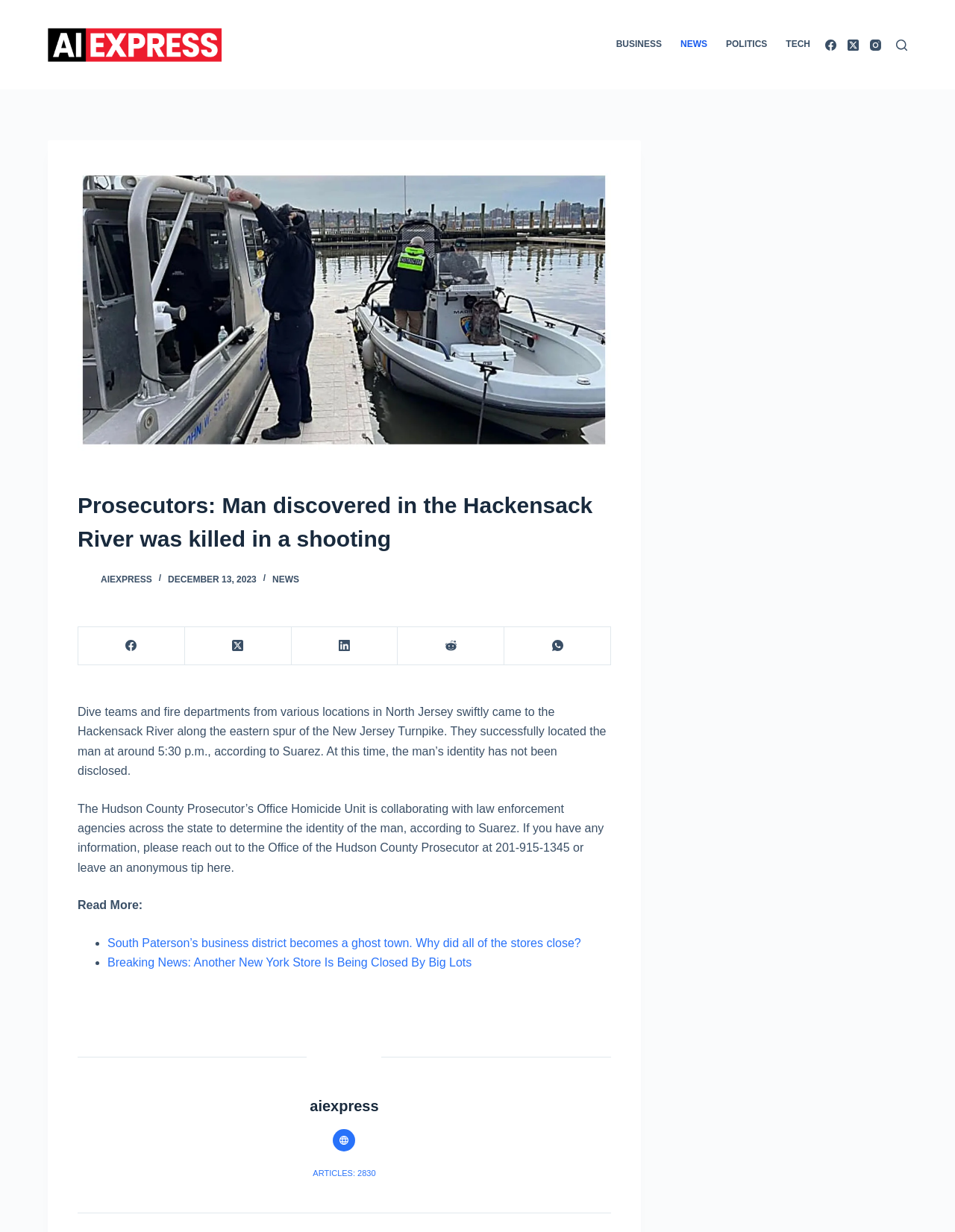Locate the bounding box coordinates of the clickable element to fulfill the following instruction: "Visit the 'NEWS' section". Provide the coordinates as four float numbers between 0 and 1 in the format [left, top, right, bottom].

[0.703, 0.0, 0.75, 0.073]